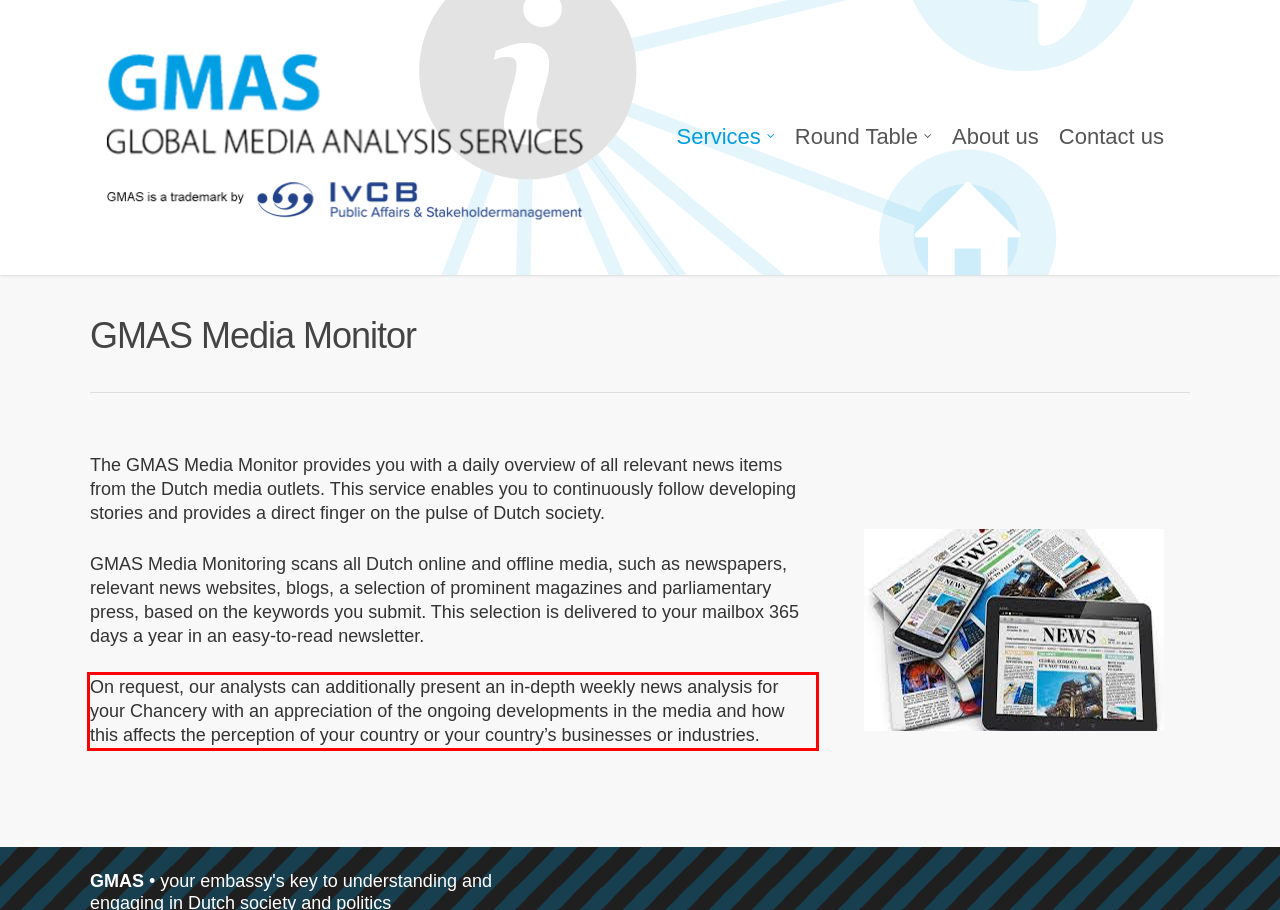Within the screenshot of the webpage, there is a red rectangle. Please recognize and generate the text content inside this red bounding box.

On request, our analysts can additionally present an in-depth weekly news analysis for your Chancery with an appreciation of the ongoing developments in the media and how this affects the perception of your country or your country’s businesses or industries.